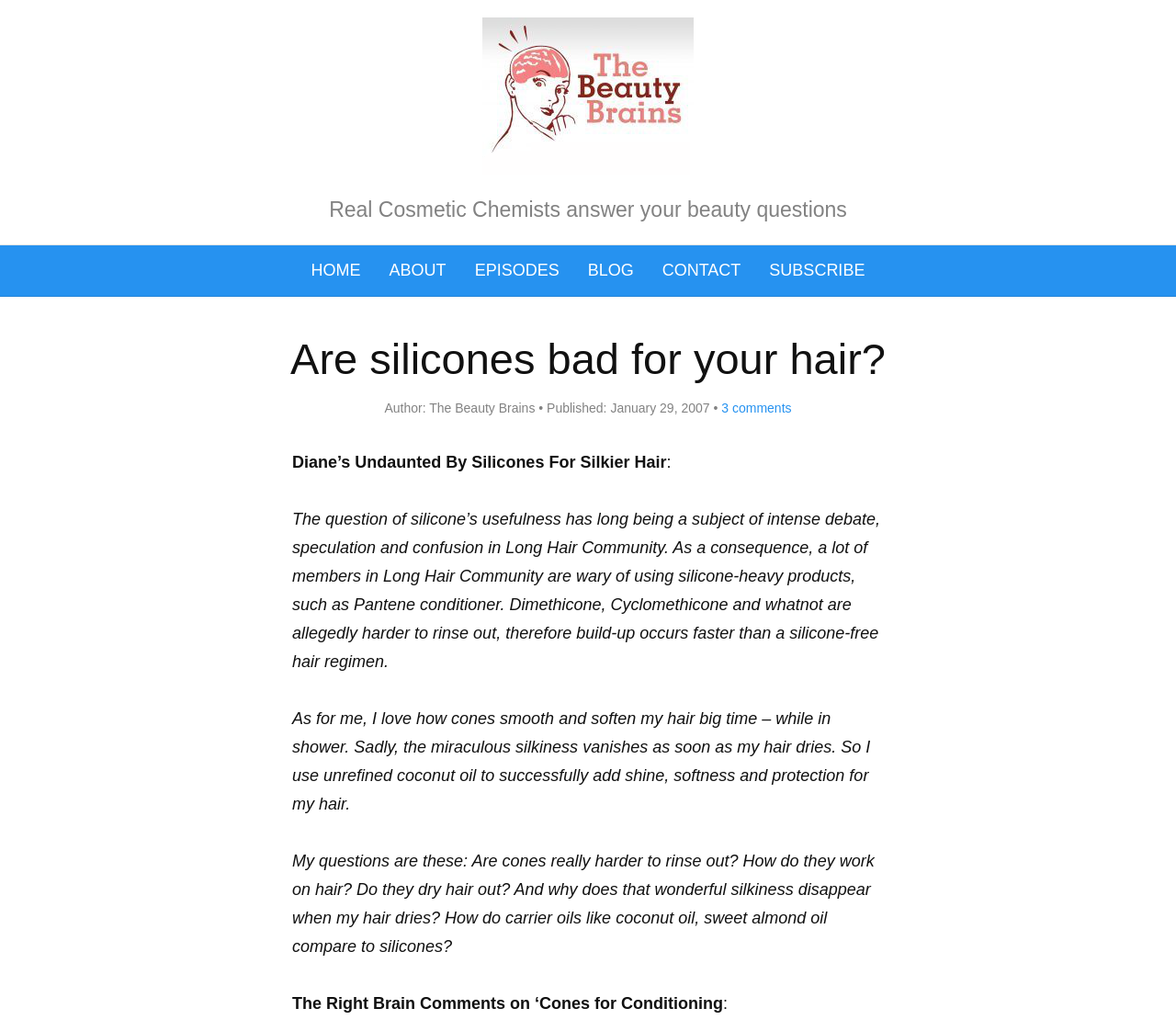Analyze and describe the webpage in a detailed narrative.

The webpage appears to be a blog post discussing the use of silicones in hair care products. At the top of the page, there is an image of "The Beauty Brains" logo, accompanied by a tagline "Real Cosmetic Chemists answer your beauty questions". Below this, there is a navigation menu with links to "HOME", "ABOUT", "EPISODES", "BLOG", "CONTACT", and "SUBSCRIBE".

The main content of the page is a blog post titled "Are silicones bad for your hair?", which is also the heading of the page. The author of the post is "The Beauty Brains", and it was published on January 29, 2007. The post discusses the debate surrounding the use of silicones in hair care products, with the author sharing their personal experience of using silicone-heavy products and their effects on hair.

The post is divided into several paragraphs, with the author asking questions about the effectiveness of silicones, how they work on hair, and whether they dry out hair. The author also mentions using carrier oils like coconut oil and sweet almond oil as an alternative to silicones.

At the bottom of the post, there is a link to "3 comments" and a section titled "The Right Brain Comments on ‘Cones for Conditioning'". Overall, the webpage appears to be a informative blog post discussing the use of silicones in hair care products, with the author sharing their personal experience and asking questions about their effectiveness.